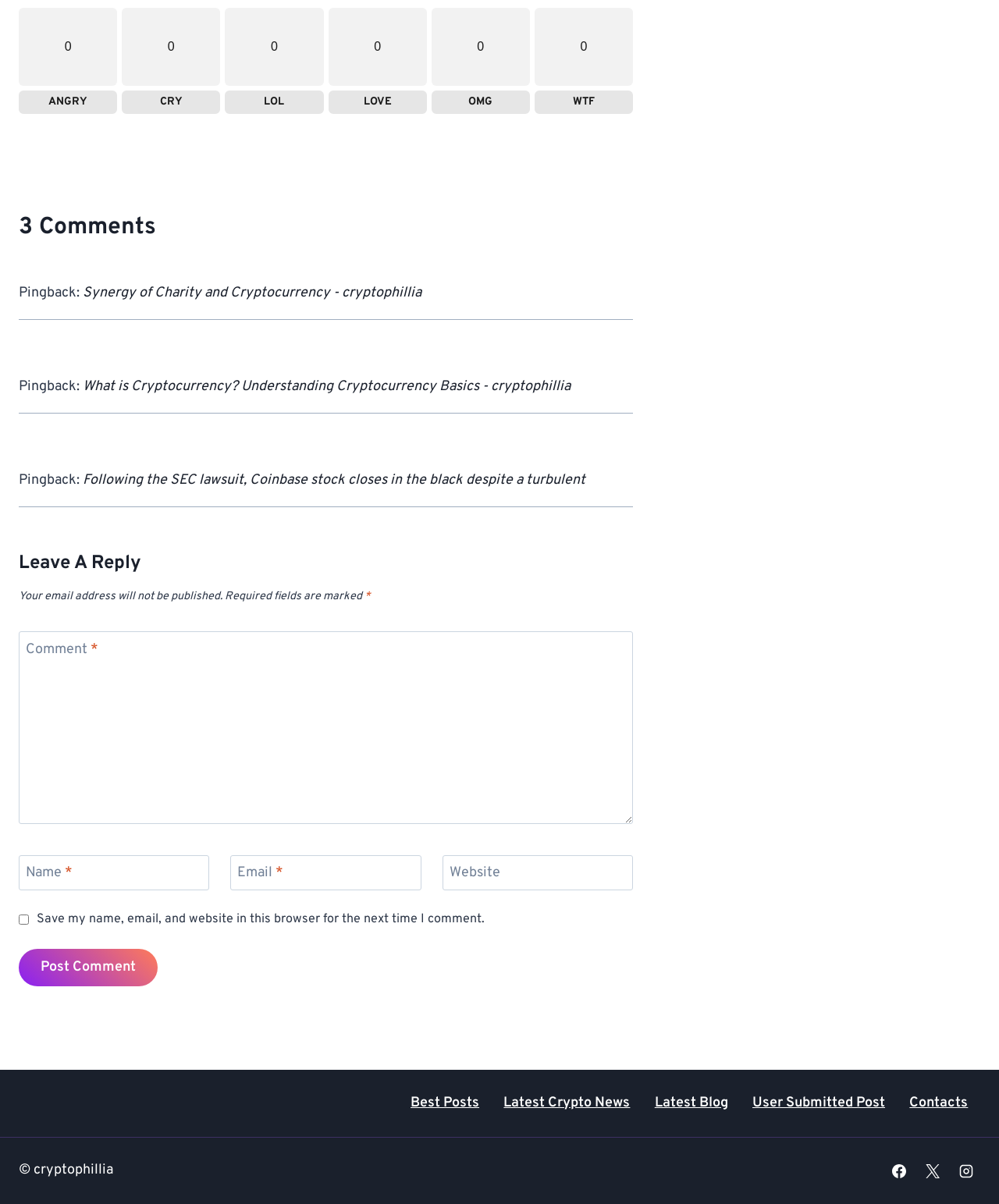Please identify the bounding box coordinates of the area that needs to be clicked to follow this instruction: "Click on the 'Post Comment' button".

[0.019, 0.788, 0.158, 0.819]